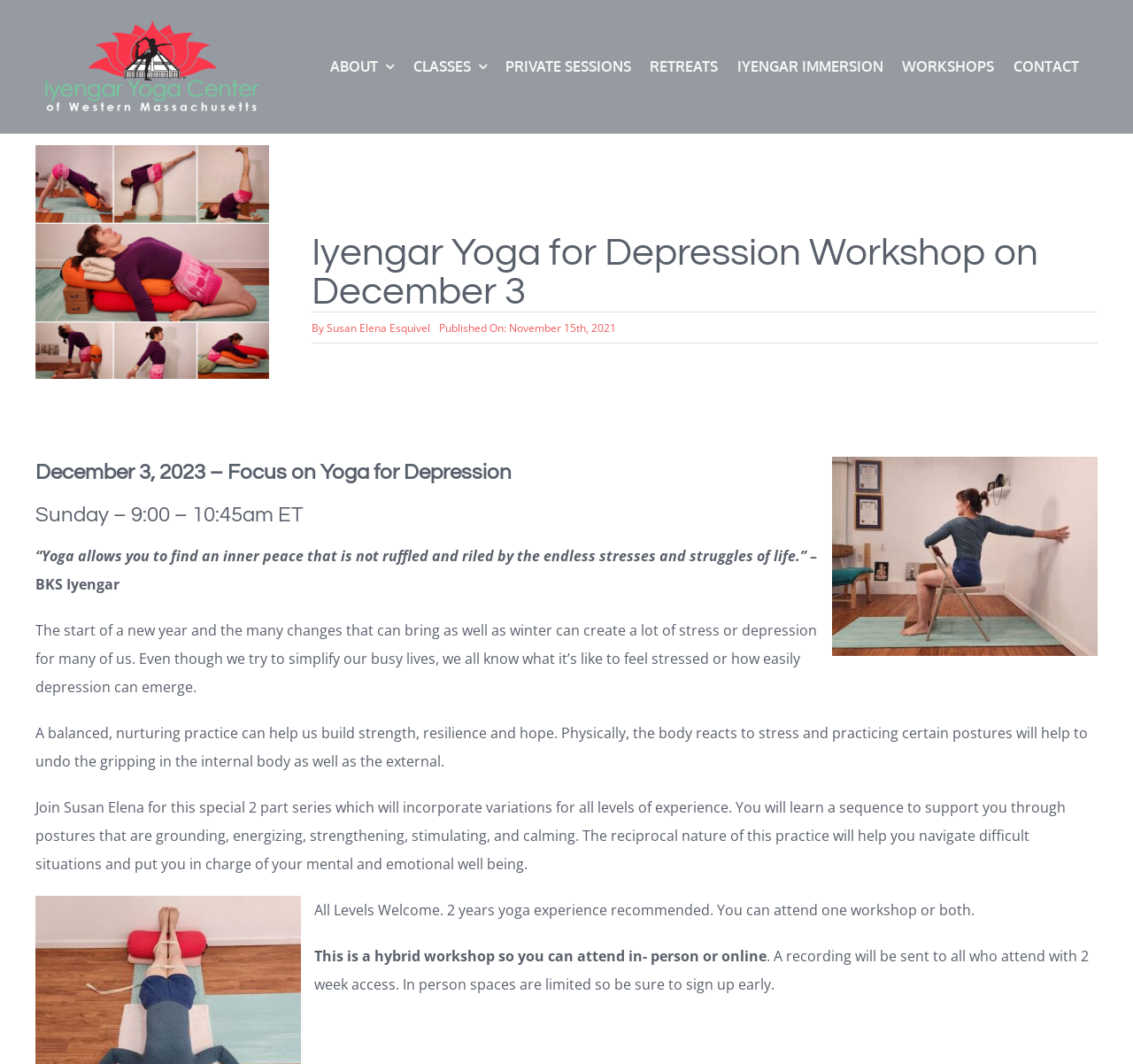Analyze the image and deliver a detailed answer to the question: What is the time of the yoga workshop?

I determined the answer by looking at the heading element that says 'Sunday – 9:00 – 10:45am ET' which indicates the time of the workshop.